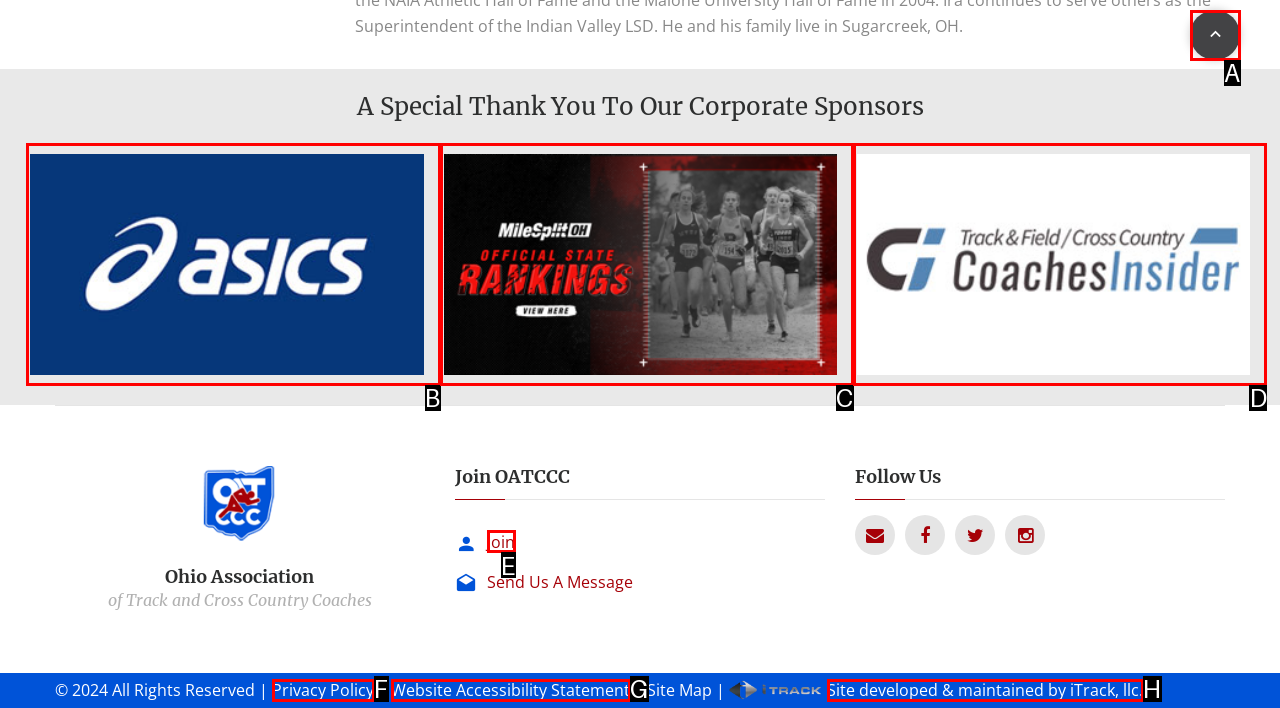From the choices provided, which HTML element best fits the description: Visit MileSplit OH? Answer with the appropriate letter.

C